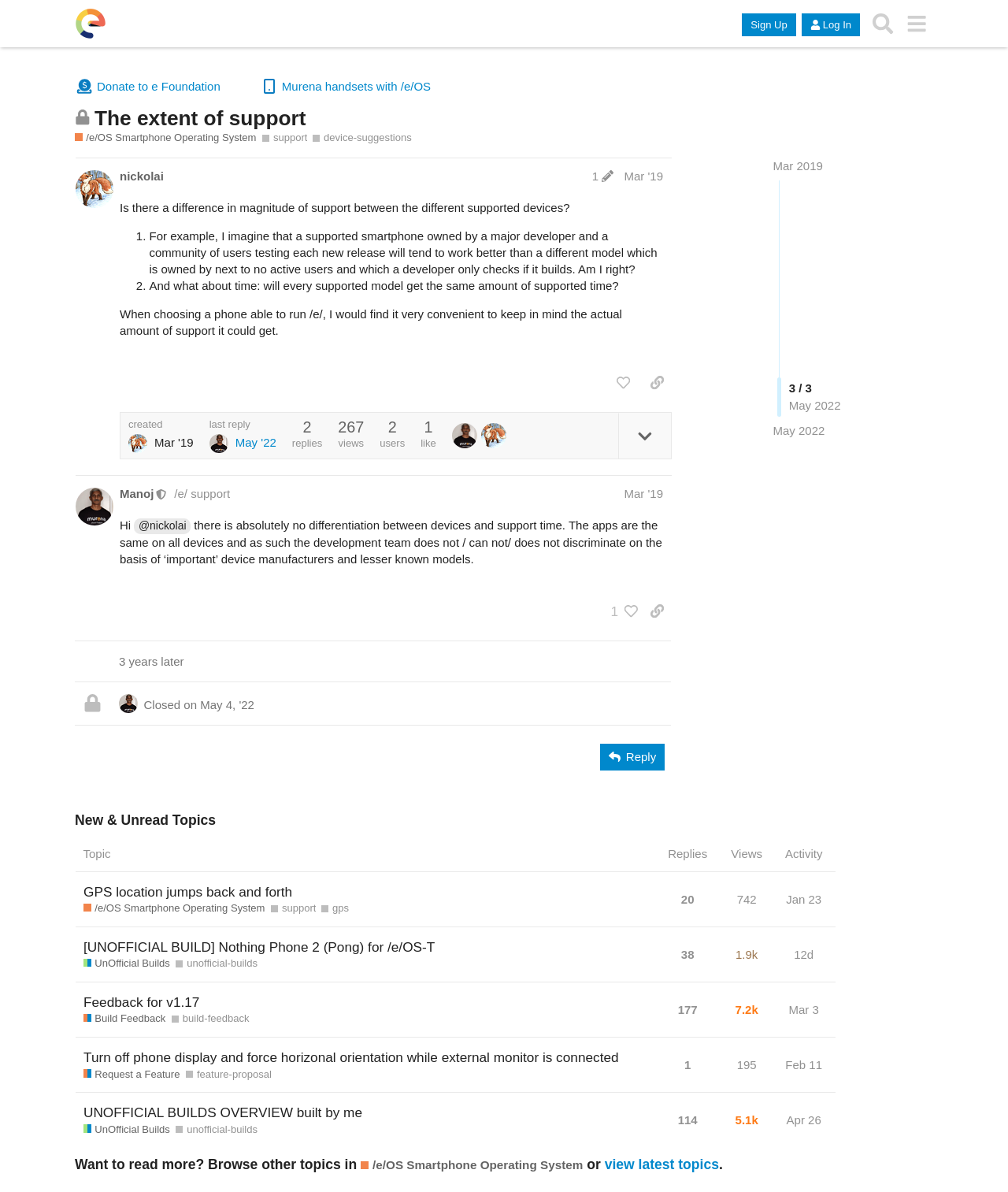Identify the bounding box of the HTML element described here: "Jan 23". Provide the coordinates as four float numbers between 0 and 1: [left, top, right, bottom].

[0.776, 0.739, 0.819, 0.77]